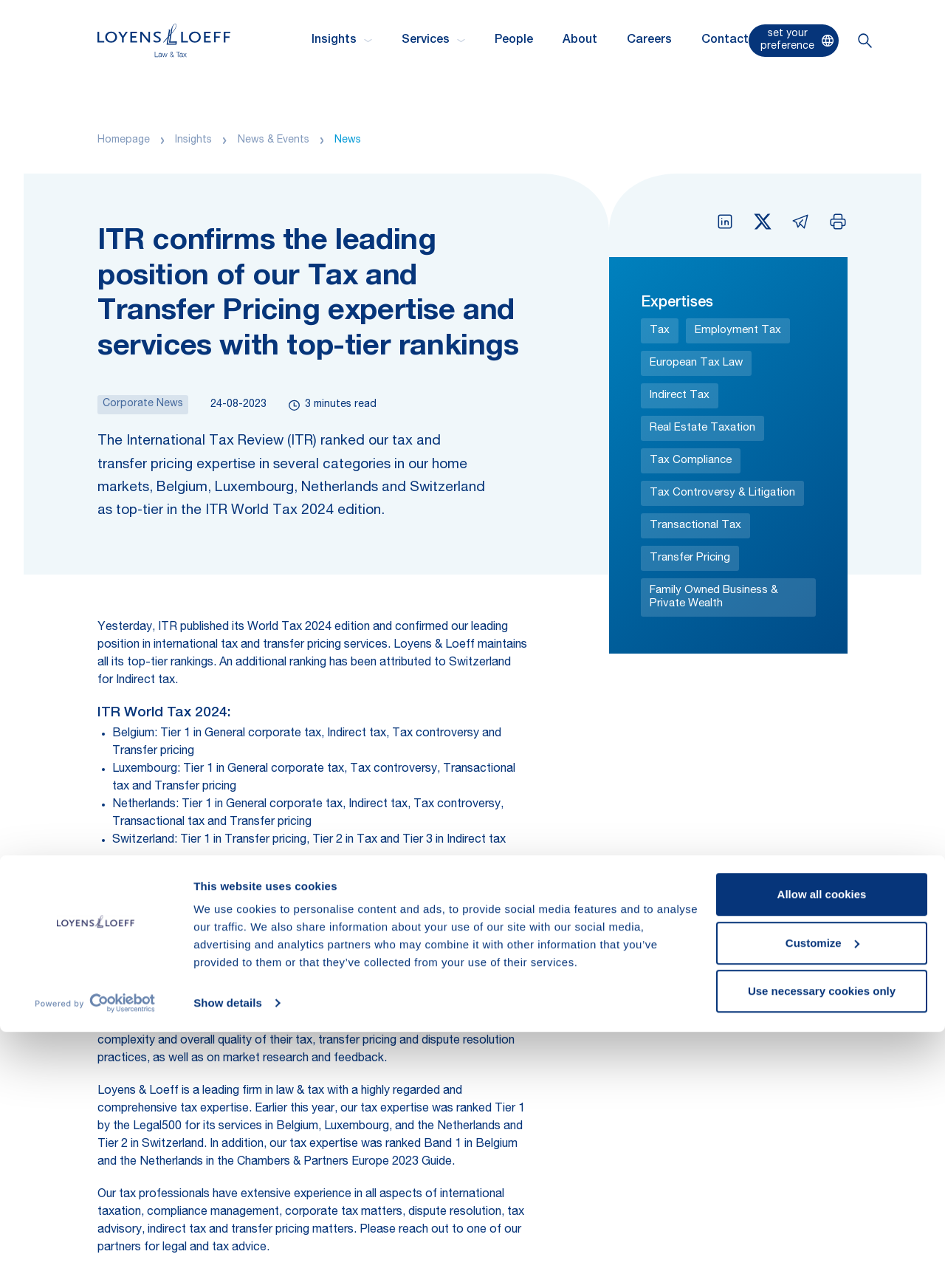Using the format (top-left x, top-left y, bottom-right x, bottom-right y), provide the bounding box coordinates for the described UI element. All values should be floating point numbers between 0 and 1: Powered by Cookiebot

[0.032, 0.703, 0.169, 0.72]